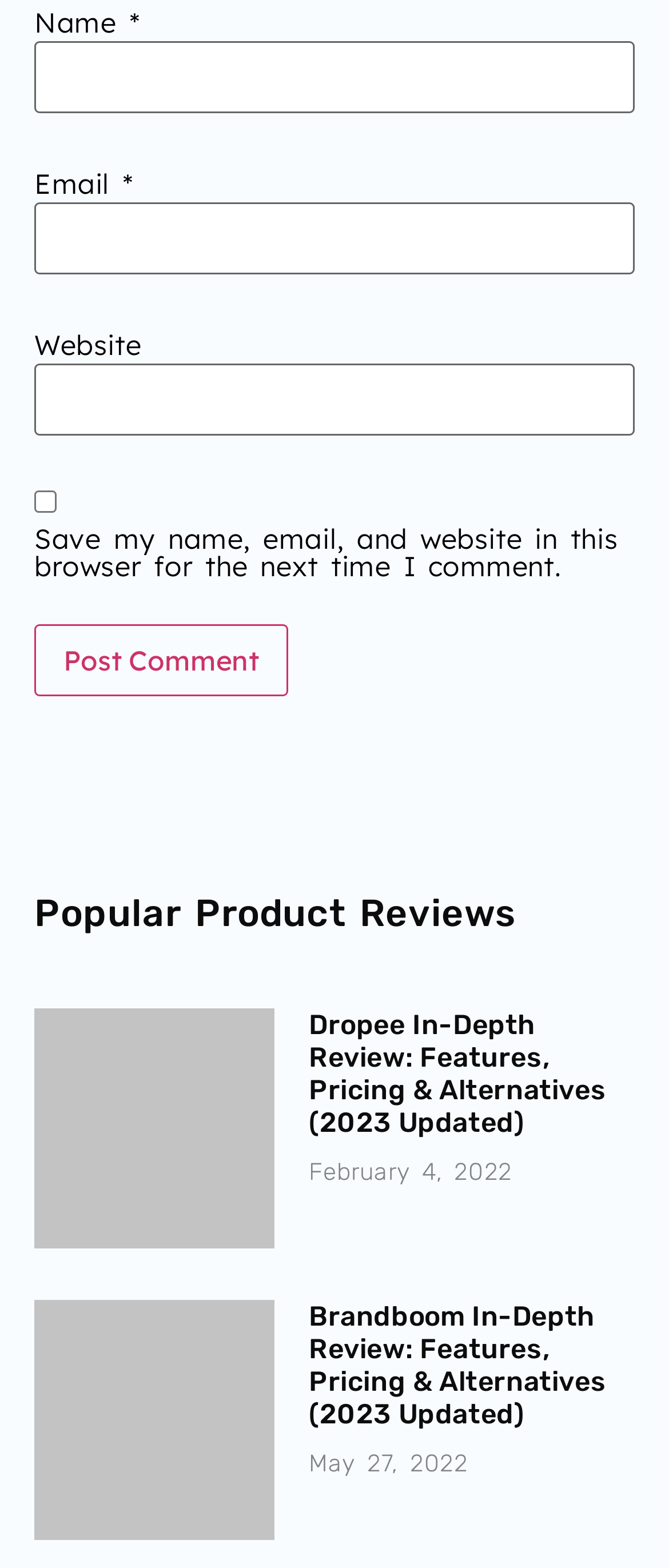Please give a succinct answer to the question in one word or phrase:
What is the purpose of the checkbox?

Save comment info